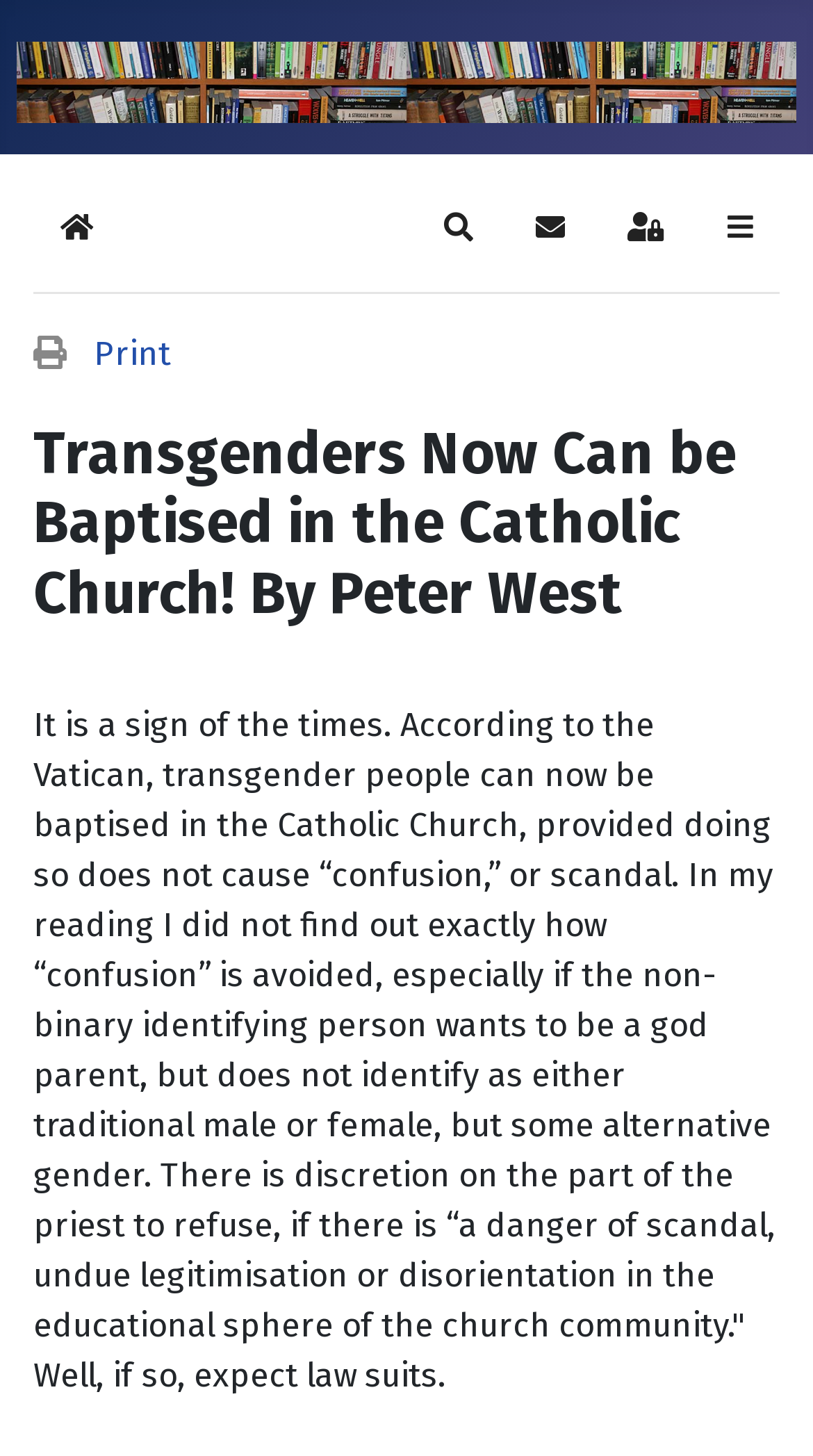Determine the bounding box for the UI element as described: "alt="blog.alor.org"". The coordinates should be represented as four float numbers between 0 and 1, formatted as [left, top, right, bottom].

[0.021, 0.026, 0.979, 0.08]